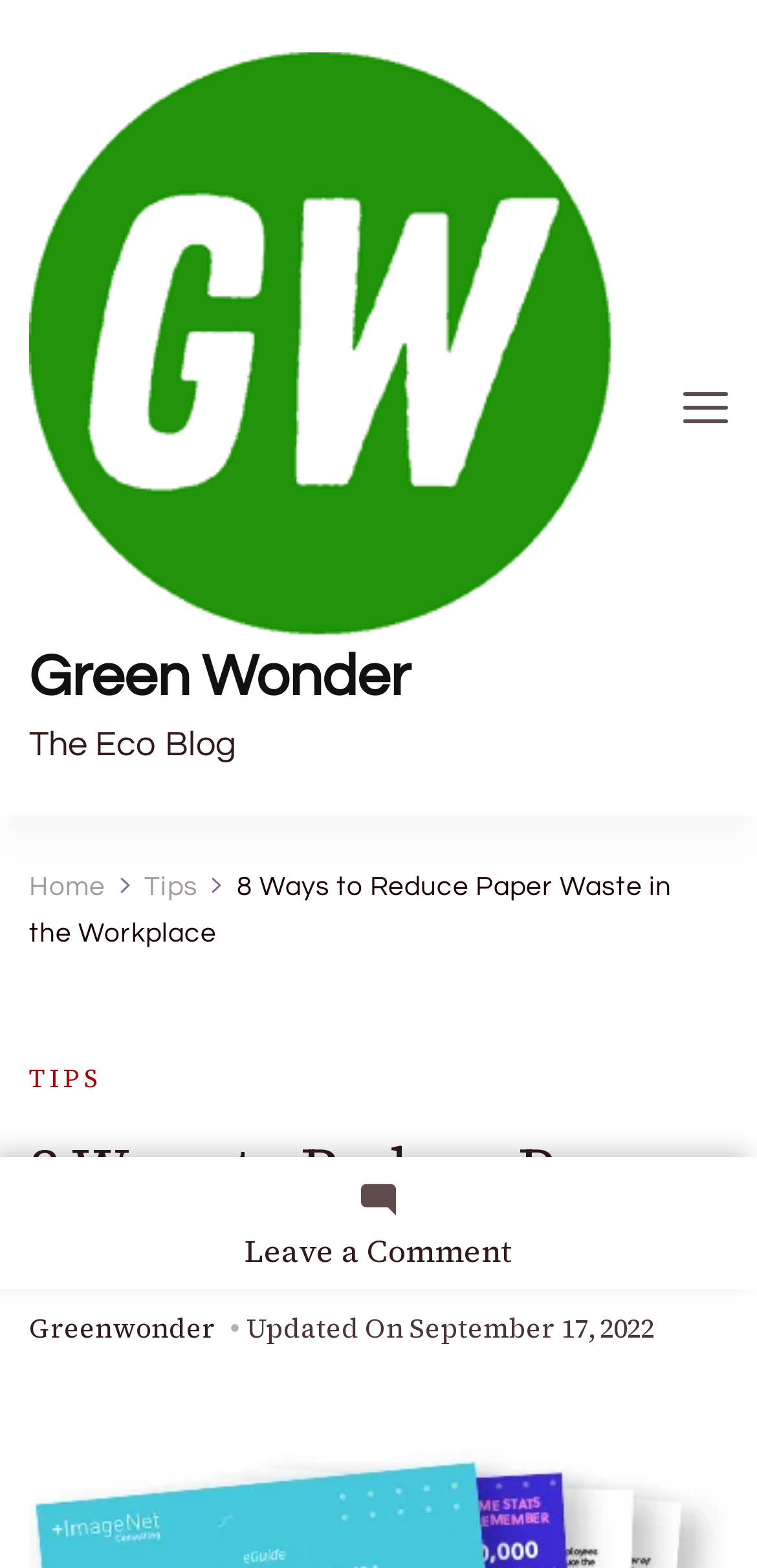Please determine the bounding box coordinates of the element's region to click for the following instruction: "check the updated date".

[0.541, 0.836, 0.864, 0.86]